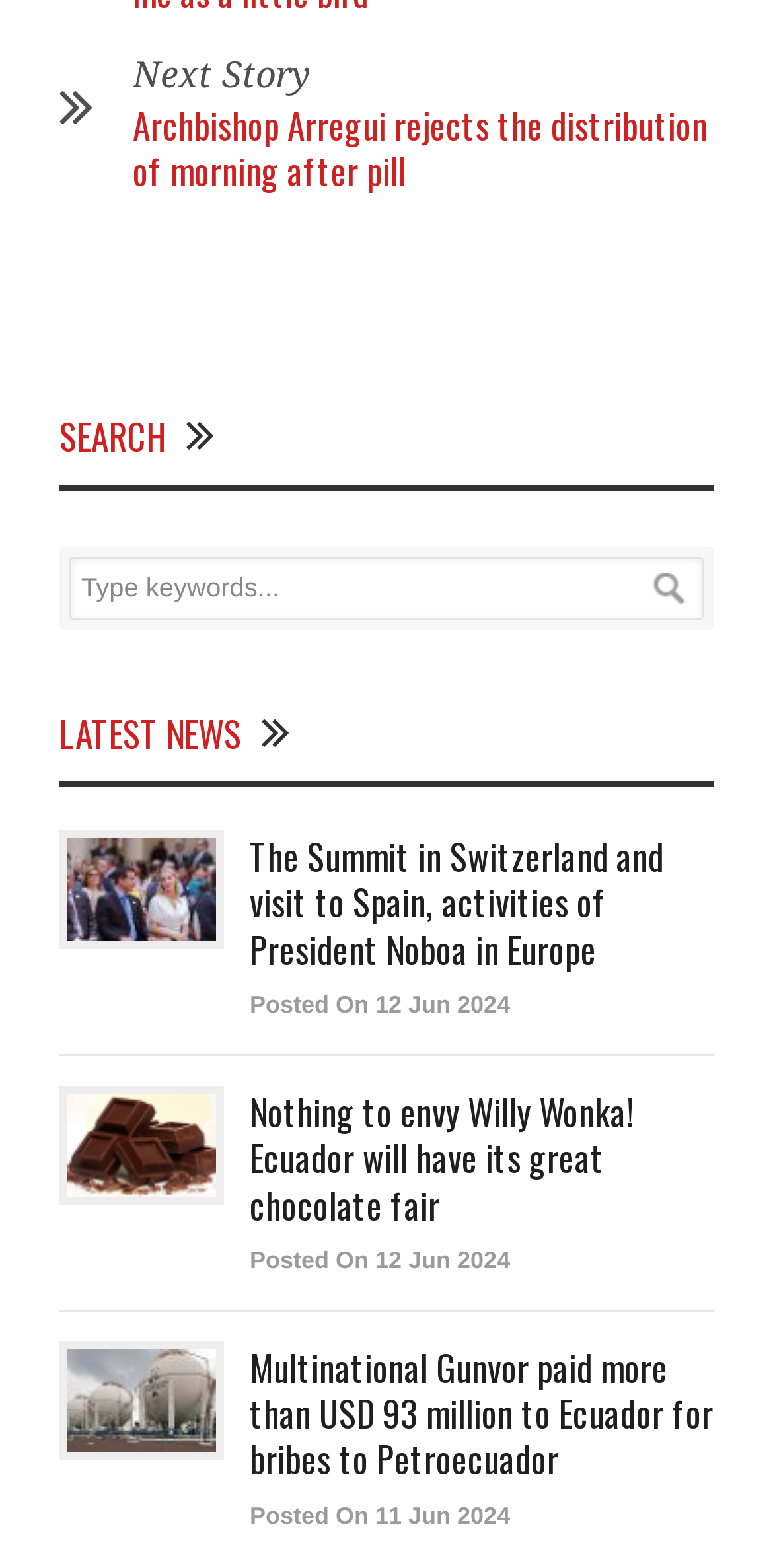Identify the bounding box of the UI element that matches this description: "alt="ecuador-times-ecuador-news-the-summit-in-switzerland-and-visit-to-spain-activities-of-president-noboa-in-europe"".

[0.087, 0.535, 0.279, 0.6]